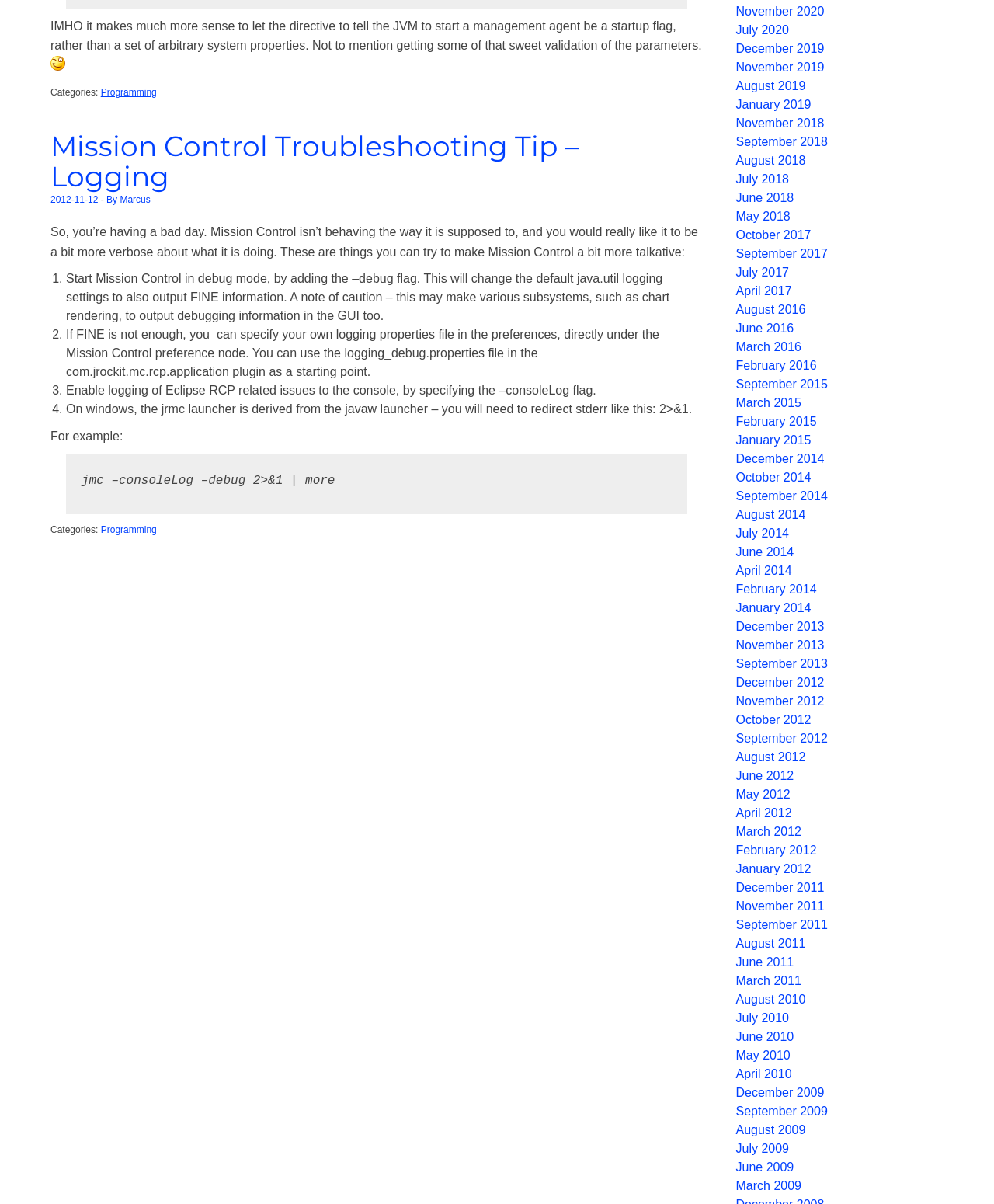Determine the bounding box coordinates of the clickable region to carry out the instruction: "Click the 'Categories:' link".

[0.051, 0.436, 0.101, 0.445]